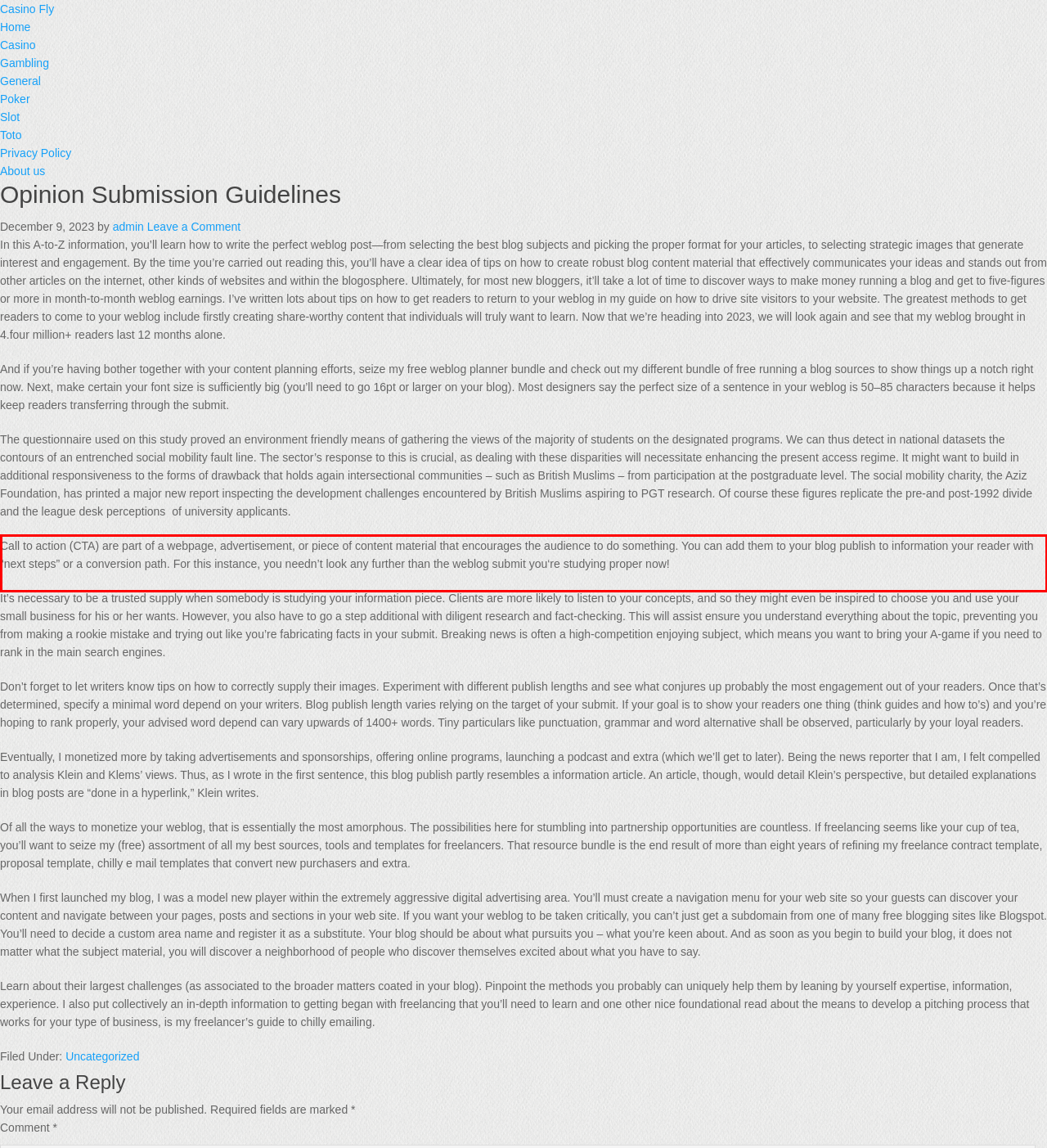You have a screenshot of a webpage with a UI element highlighted by a red bounding box. Use OCR to obtain the text within this highlighted area.

Call to action (CTA) are part of a webpage, advertisement, or piece of content material that encourages the audience to do something. You can add them to your blog publish to information your reader with “next steps” or a conversion path. For this instance, you needn’t look any further than the weblog submit you‘re studying proper now!